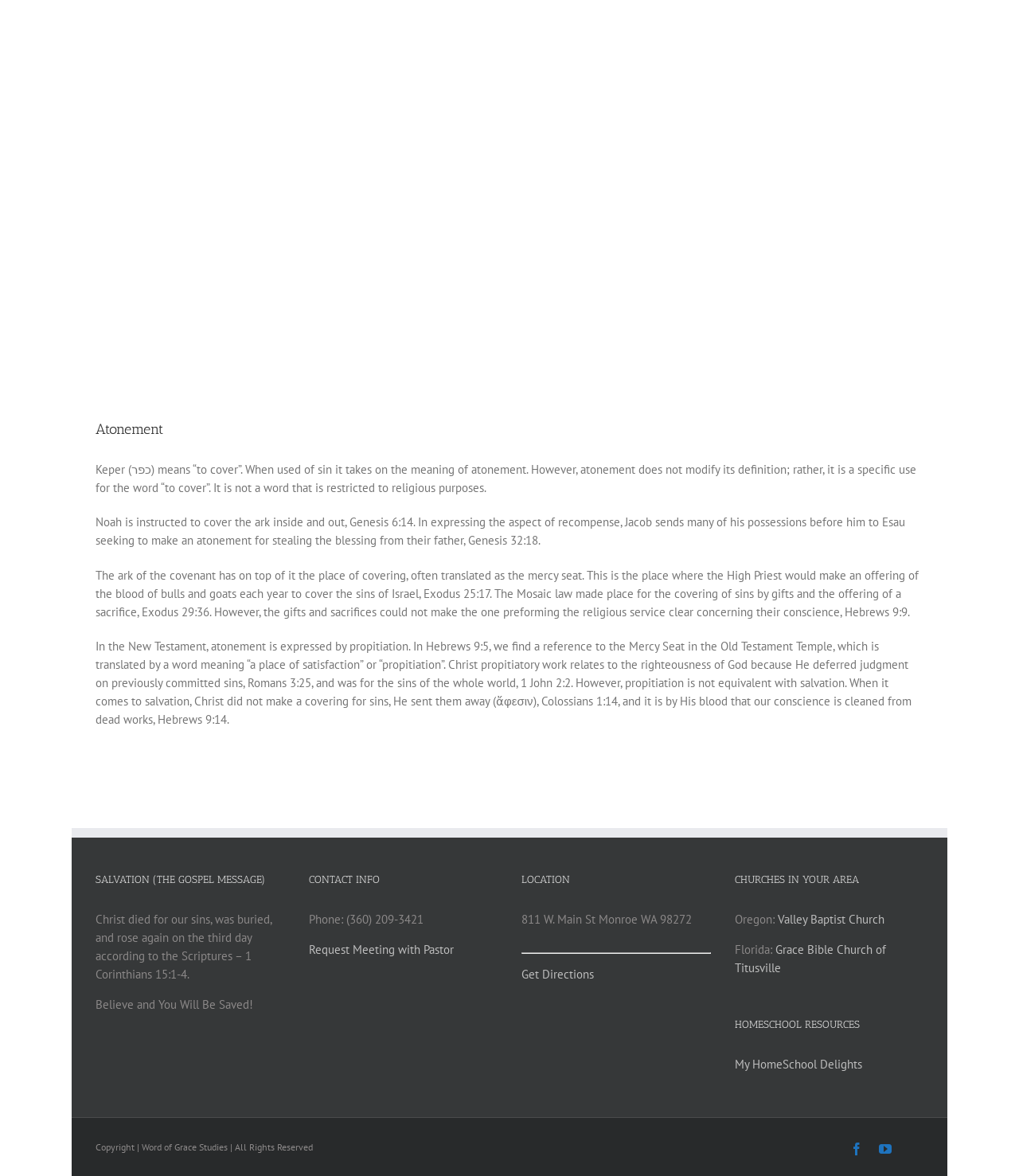What is the name of the church in Oregon?
Please interpret the details in the image and answer the question thoroughly.

In the CHURCHES IN YOUR AREA section, there is a link to Valley Baptist Church, which is located in Oregon, as indicated by the StaticText element with bounding box coordinates [0.721, 0.775, 0.763, 0.788].